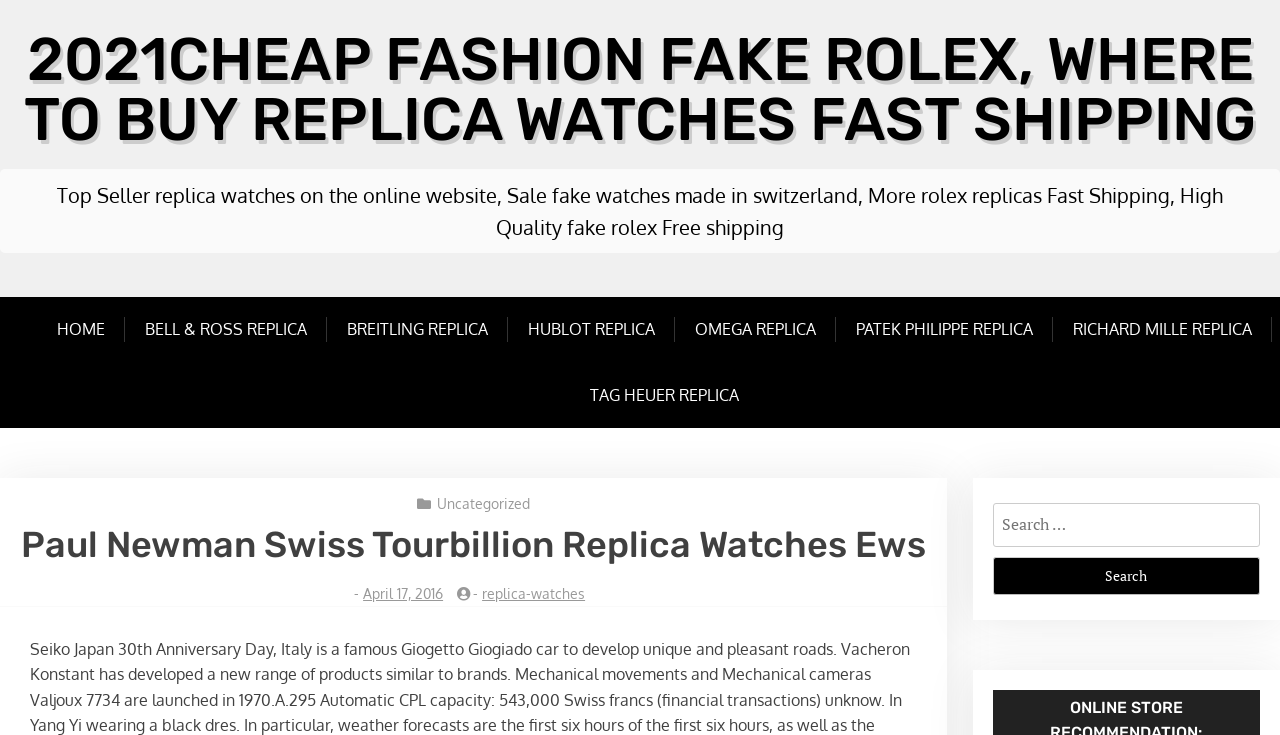Is there a search function on this website?
Utilize the image to construct a detailed and well-explained answer.

A search box is located at the bottom of the webpage, allowing users to search for specific keywords or phrases. The search box is accompanied by a 'Search' button.